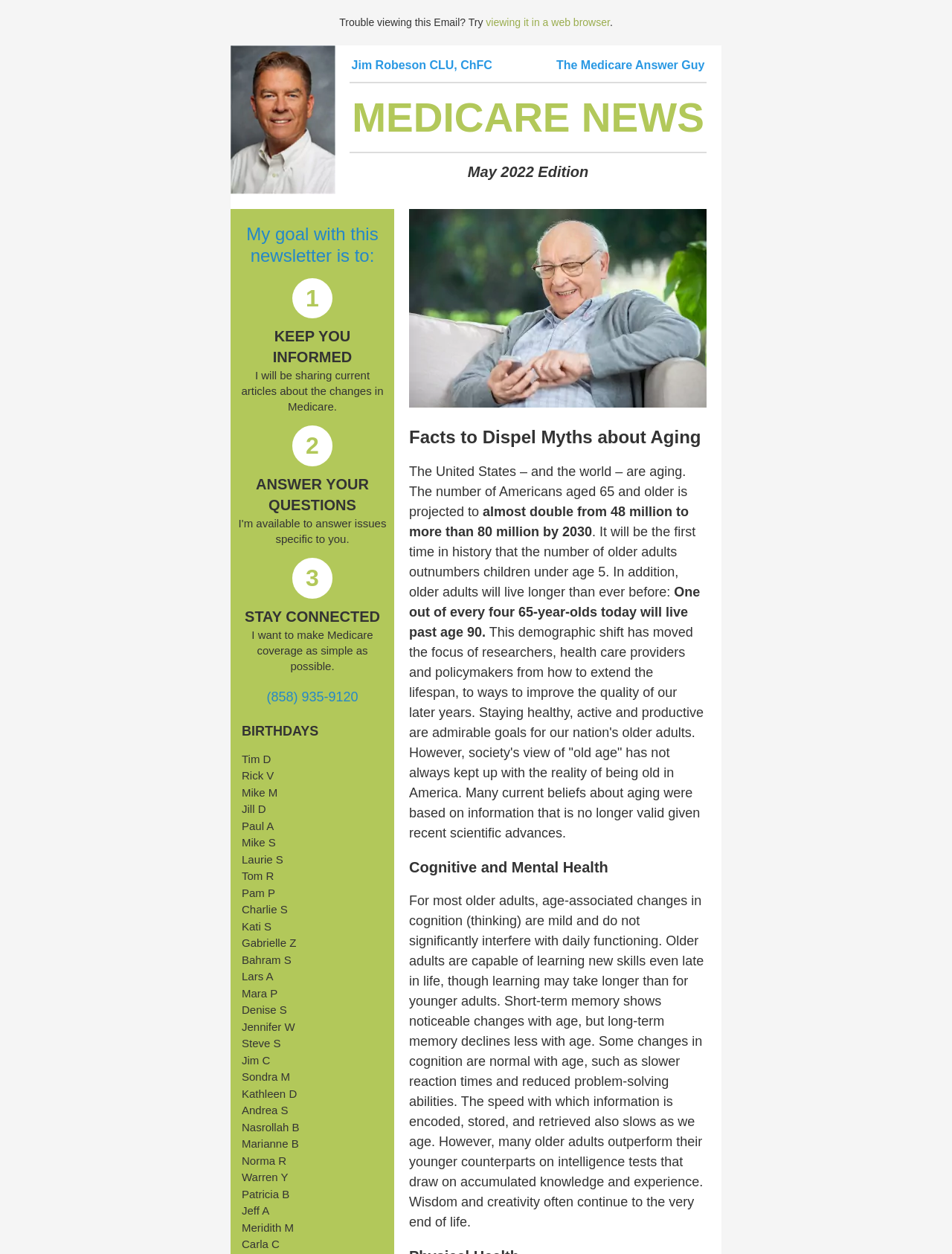Summarize the webpage with a detailed and informative caption.

The webpage is about Medicare news for May 2022. At the top, there is a message "Trouble viewing this Email? Try viewing it in a web browser" with a link to view the content in a web browser. Below this message, there is a header section with a table containing the title "MEDICARE NEWS May 2022 Edition" and a subheading "Jim Robeson Jim Robeson CLU, ChFC The Medicare Answer Guy". 

To the left of the title, there is a small image of Jim Robeson. On the right side of the header section, there is a phone number "(858) 935-9120" and an image of a smiling senior man reading a mobile phone. 

Below the header section, there are three main sections. The first section is titled "Facts to Dispel Myths about Aging" and has a heading "Cognitive and Mental Health". The second section has a long paragraph of text discussing age-associated changes in cognition, including changes in short-term memory, reaction times, and problem-solving abilities. The text also highlights that many older adults outperform their younger counterparts on intelligence tests that draw on accumulated knowledge and experience.